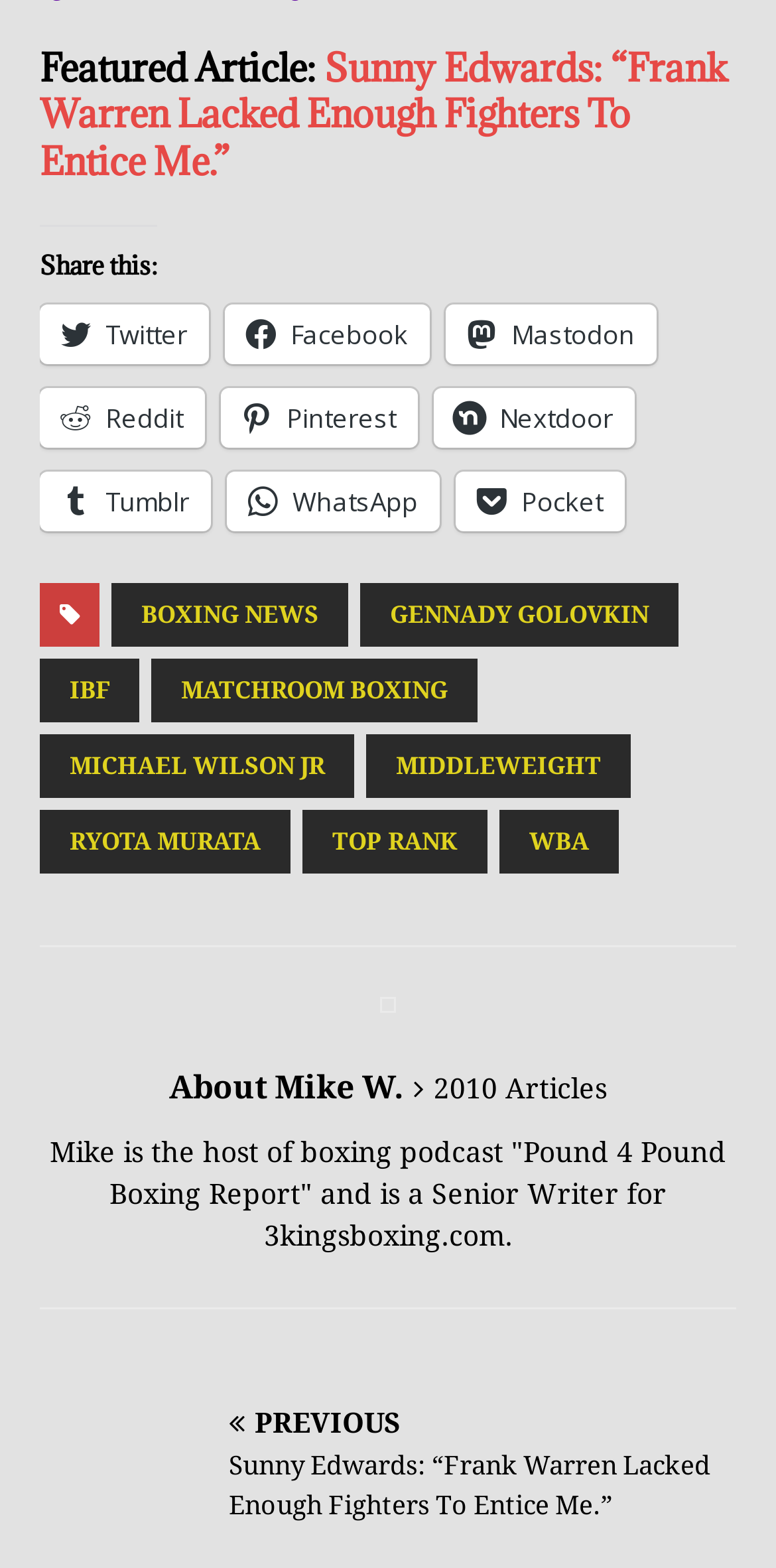Identify the bounding box of the UI element described as follows: "Matchroom Boxing". Provide the coordinates as four float numbers in the range of 0 to 1 [left, top, right, bottom].

[0.195, 0.419, 0.615, 0.46]